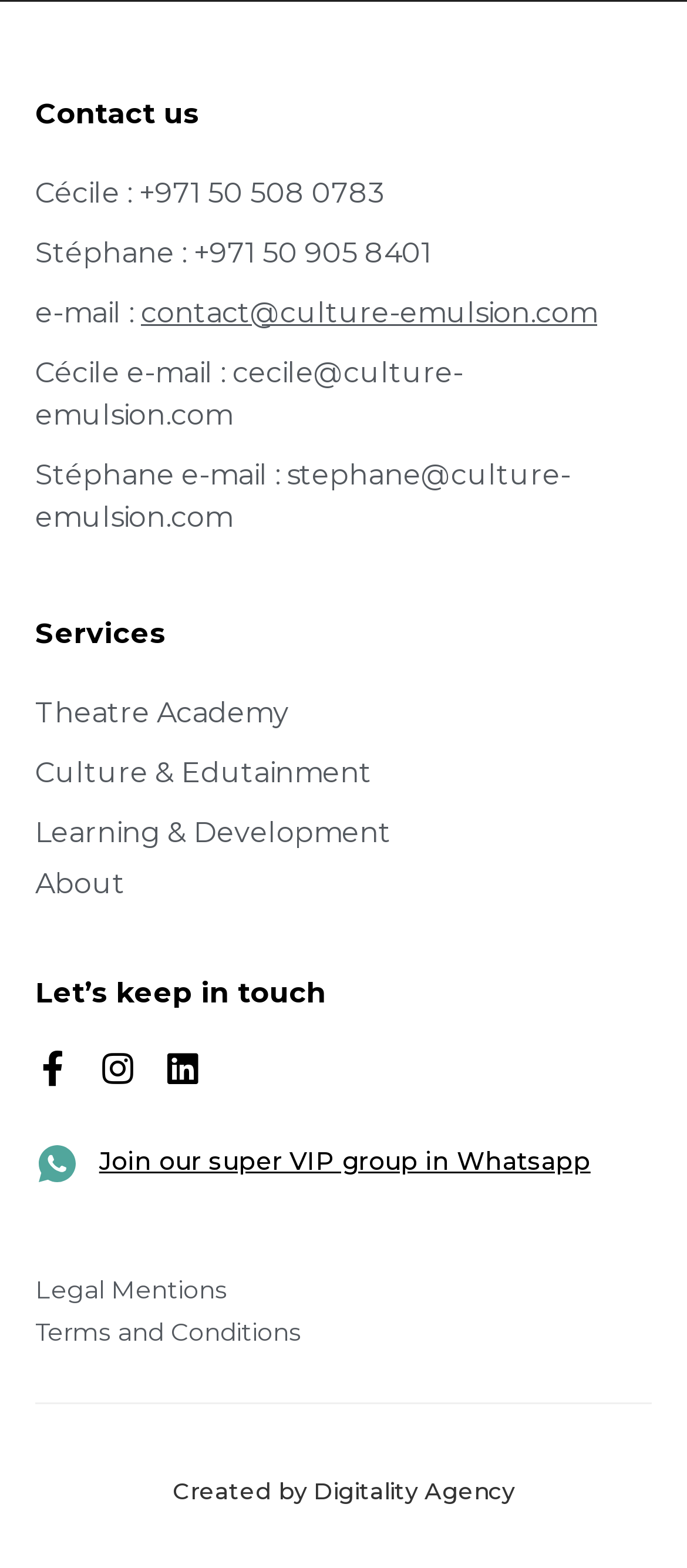Determine the bounding box coordinates for the HTML element mentioned in the following description: "Stéphane e-mail : stephane@culture-emulsion.com". The coordinates should be a list of four floats ranging from 0 to 1, represented as [left, top, right, bottom].

[0.051, 0.289, 0.949, 0.343]